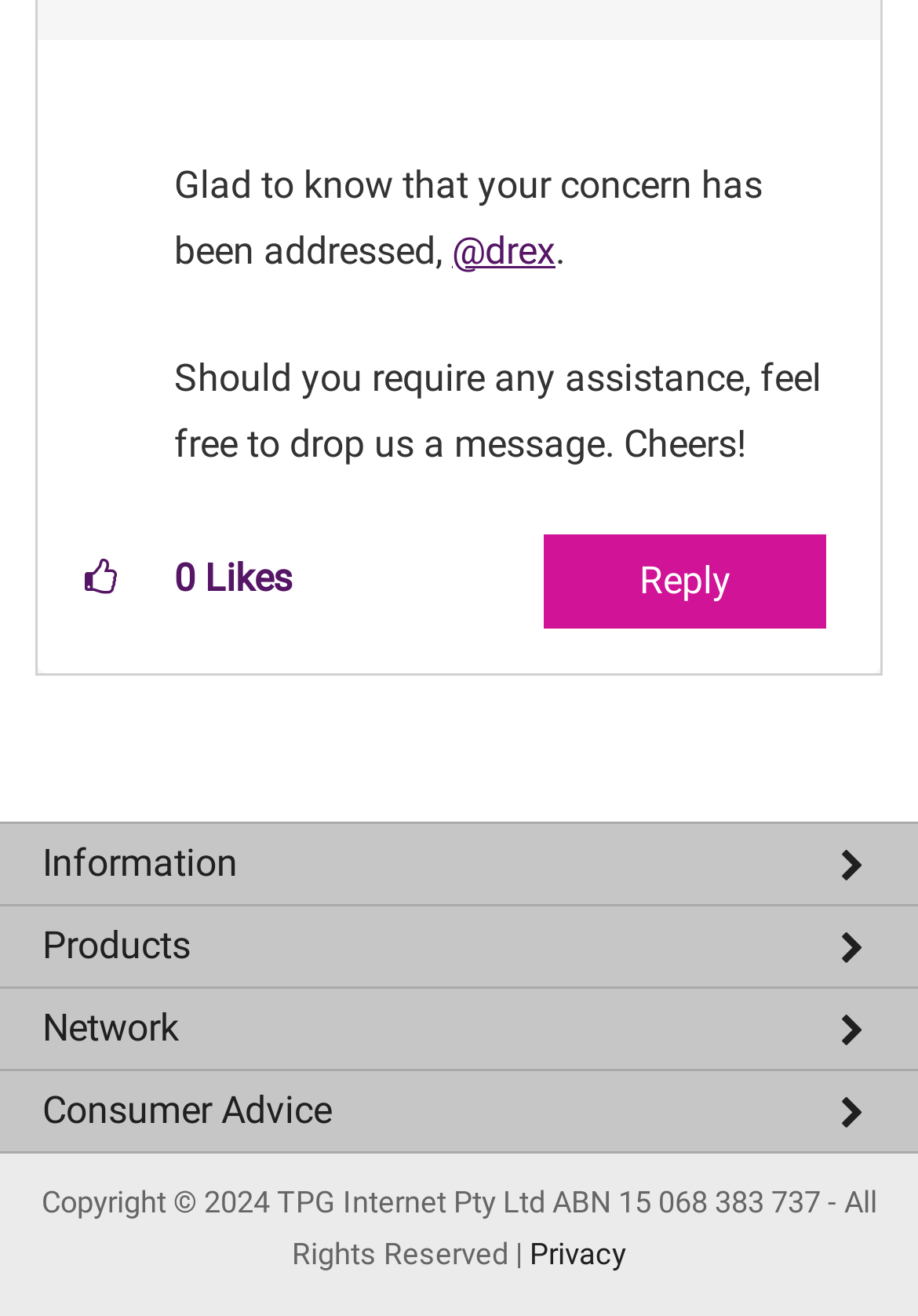Determine the bounding box coordinates of the element that should be clicked to execute the following command: "View NBN plans".

[0.0, 0.752, 1.0, 0.808]